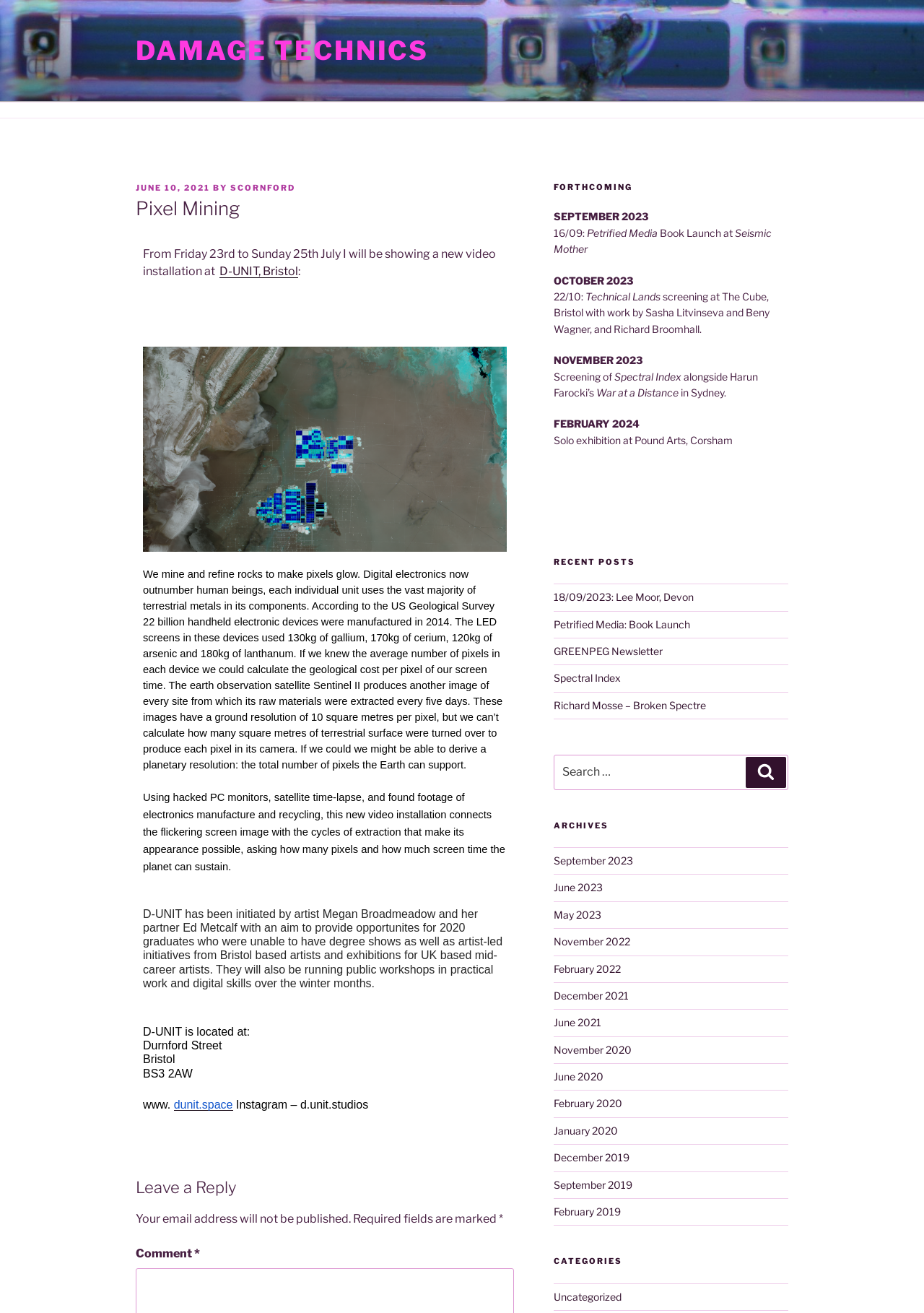Specify the bounding box coordinates of the area to click in order to execute this command: 'Search for something'. The coordinates should consist of four float numbers ranging from 0 to 1, and should be formatted as [left, top, right, bottom].

[0.807, 0.577, 0.851, 0.6]